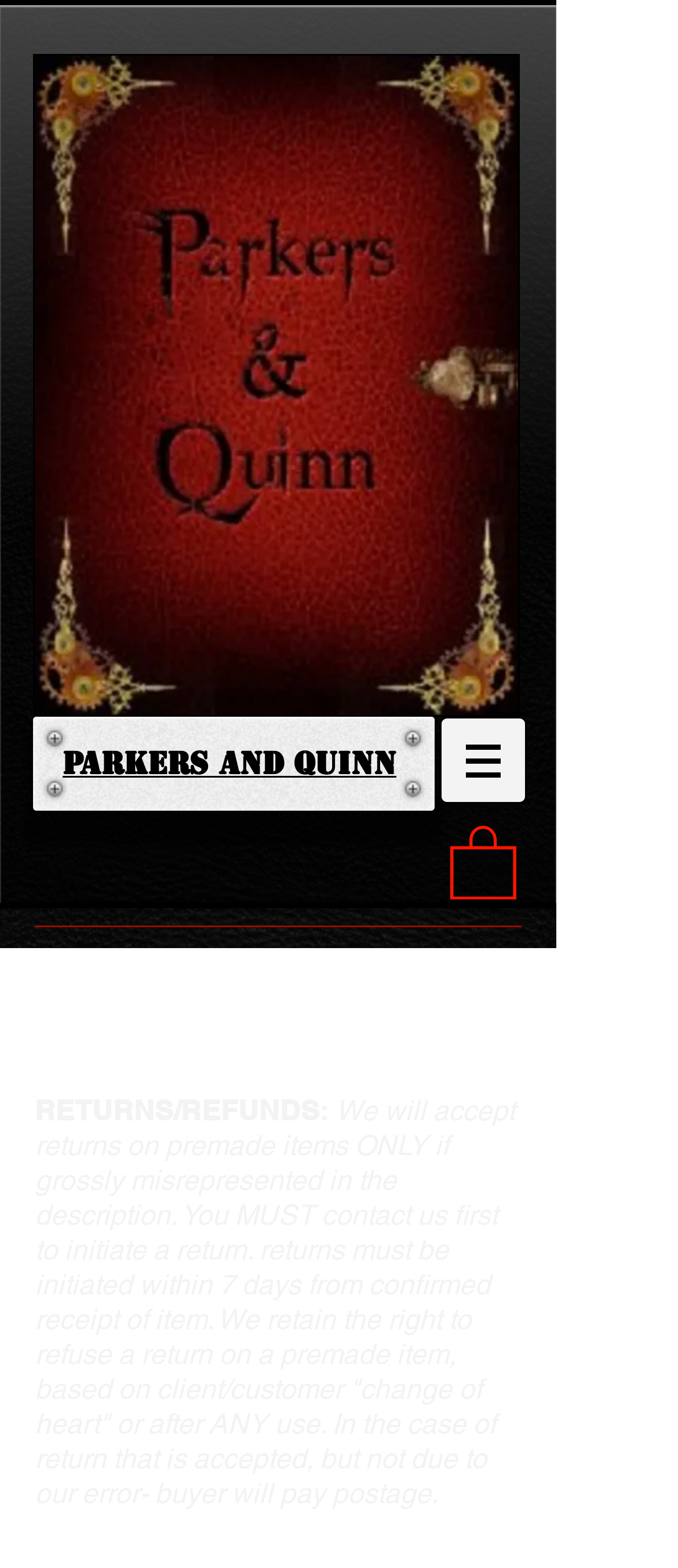Write a detailed summary of the webpage.

The webpage is about Refunds, Returns, and Policies, with a focus on FAQ and information on deposits and commissions. At the top right corner, there is a navigation button labeled "Site" with a dropdown menu. Next to the button is a small image.

On the top left side, there is a heading "Parkers and Quinn" with a link to the same name. Below it, there is another link with an image, positioned at the top right corner.

The main content of the webpage is divided into sections. The first section is headed by "Store Policy, FAQ and Terms Information" and has a brief introduction. Below the heading, there is a paragraph of text that explains the return and refund policy. The policy states that returns are only accepted for premade items that are grossly misrepresented in the description, and the buyer must contact the seller first to initiate the return. The return must be initiated within 7 days of receiving the item, and the seller retains the right to refuse a return based on the buyer's "change of heart" or after any use. If the return is accepted, the buyer will pay for the postage.